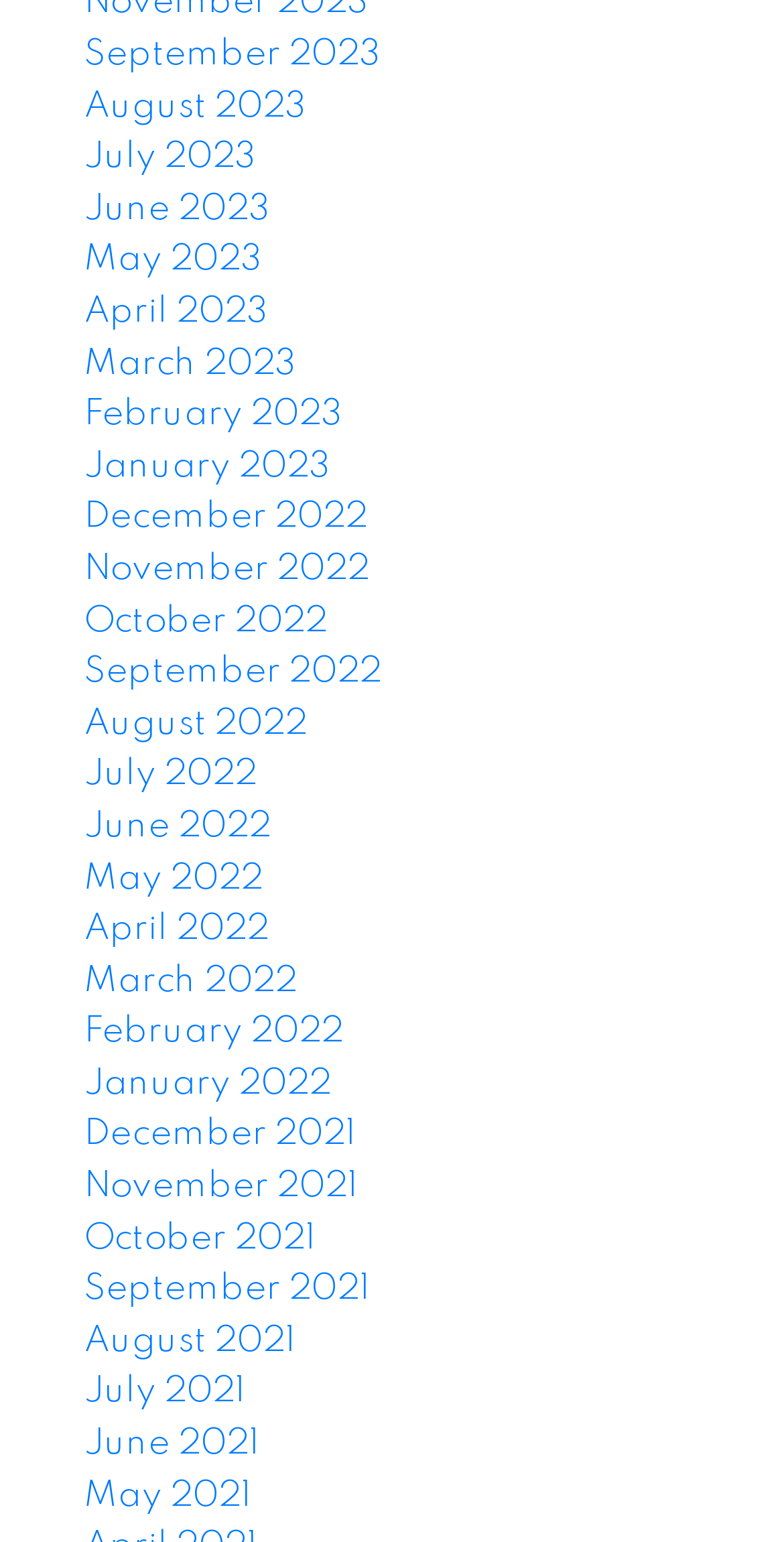Use a single word or phrase to answer the question: 
What is the vertical position of 'September 2023' relative to 'August 2023'?

Above